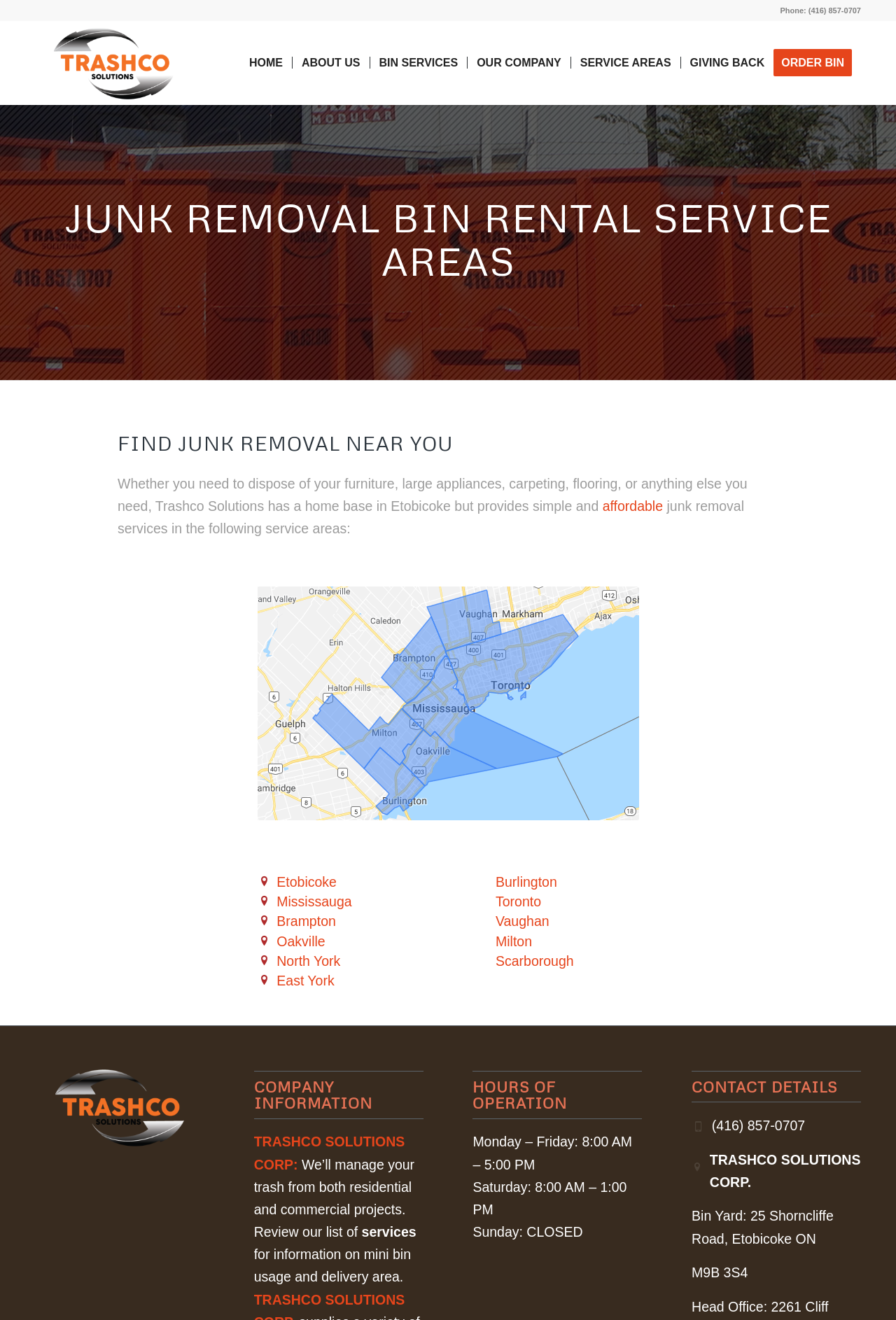Identify the bounding box coordinates of the clickable region to carry out the given instruction: "Click the 'ORDER BIN' link".

[0.863, 0.016, 0.961, 0.08]